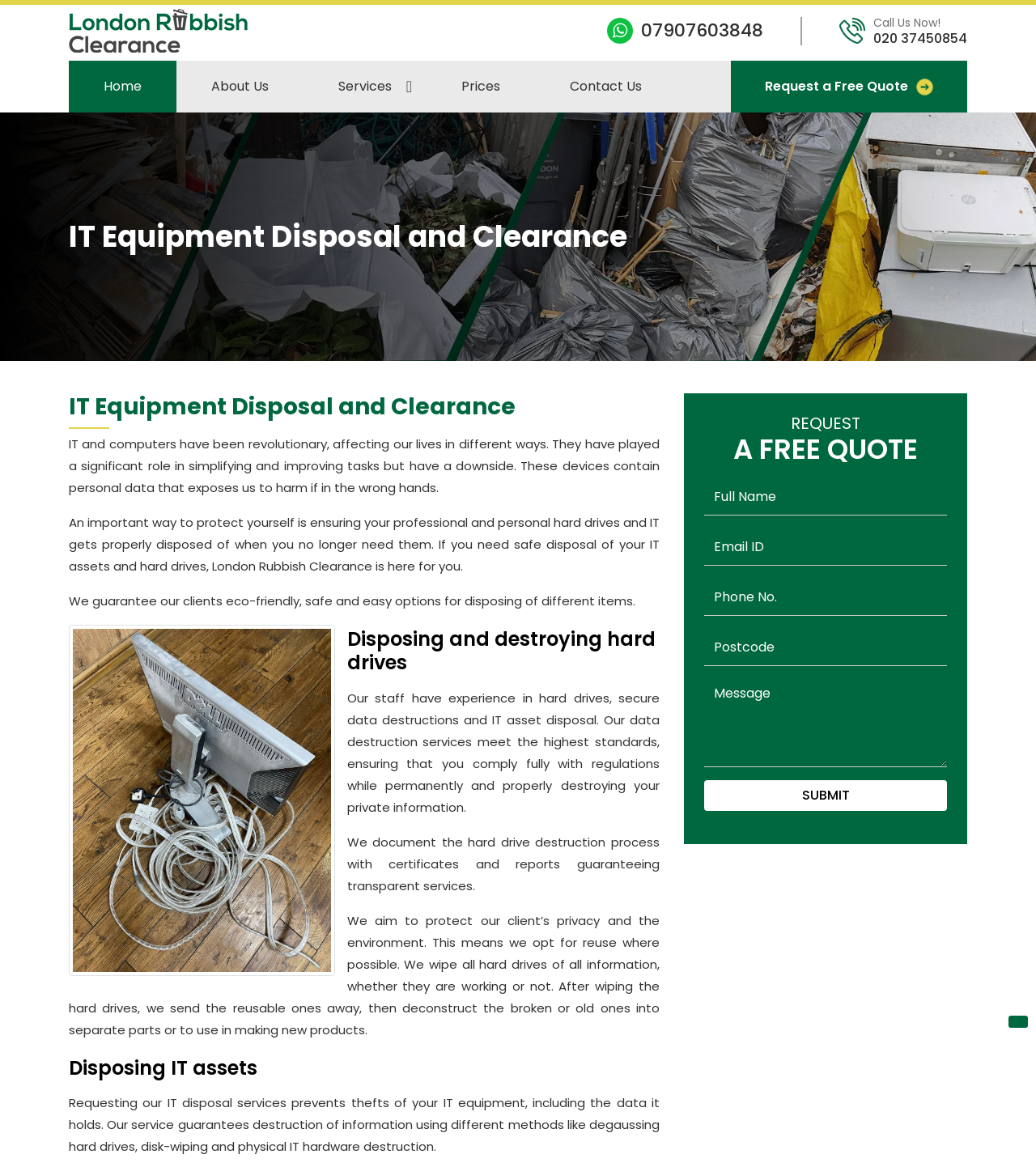Find the bounding box coordinates for the area that should be clicked to accomplish the instruction: "Click the 'Home' link".

[0.066, 0.052, 0.17, 0.096]